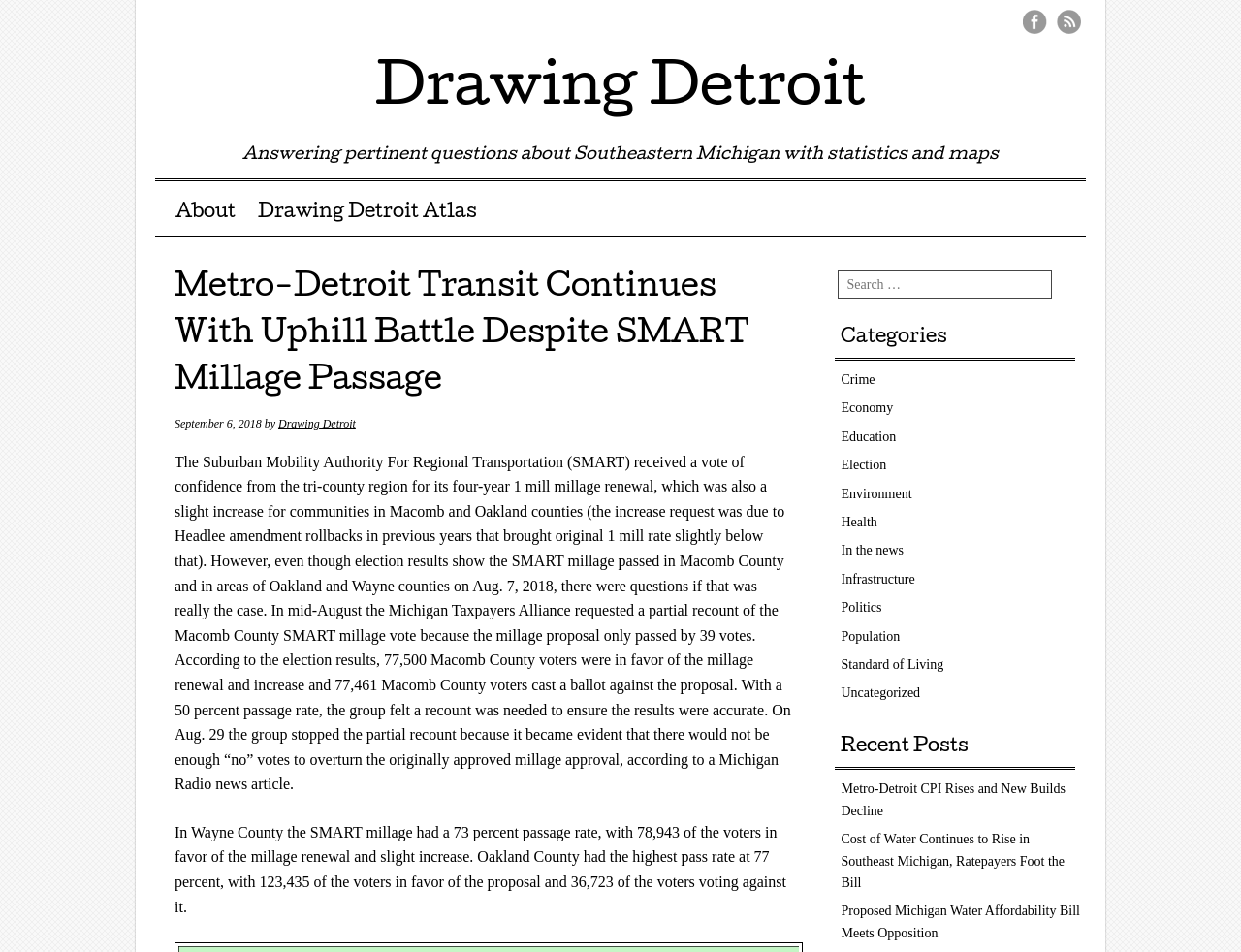What is the name of the website?
Please use the image to deliver a detailed and complete answer.

The name of the website can be determined by looking at the heading element with the text 'Drawing Detroit' which is located at the top of the webpage.